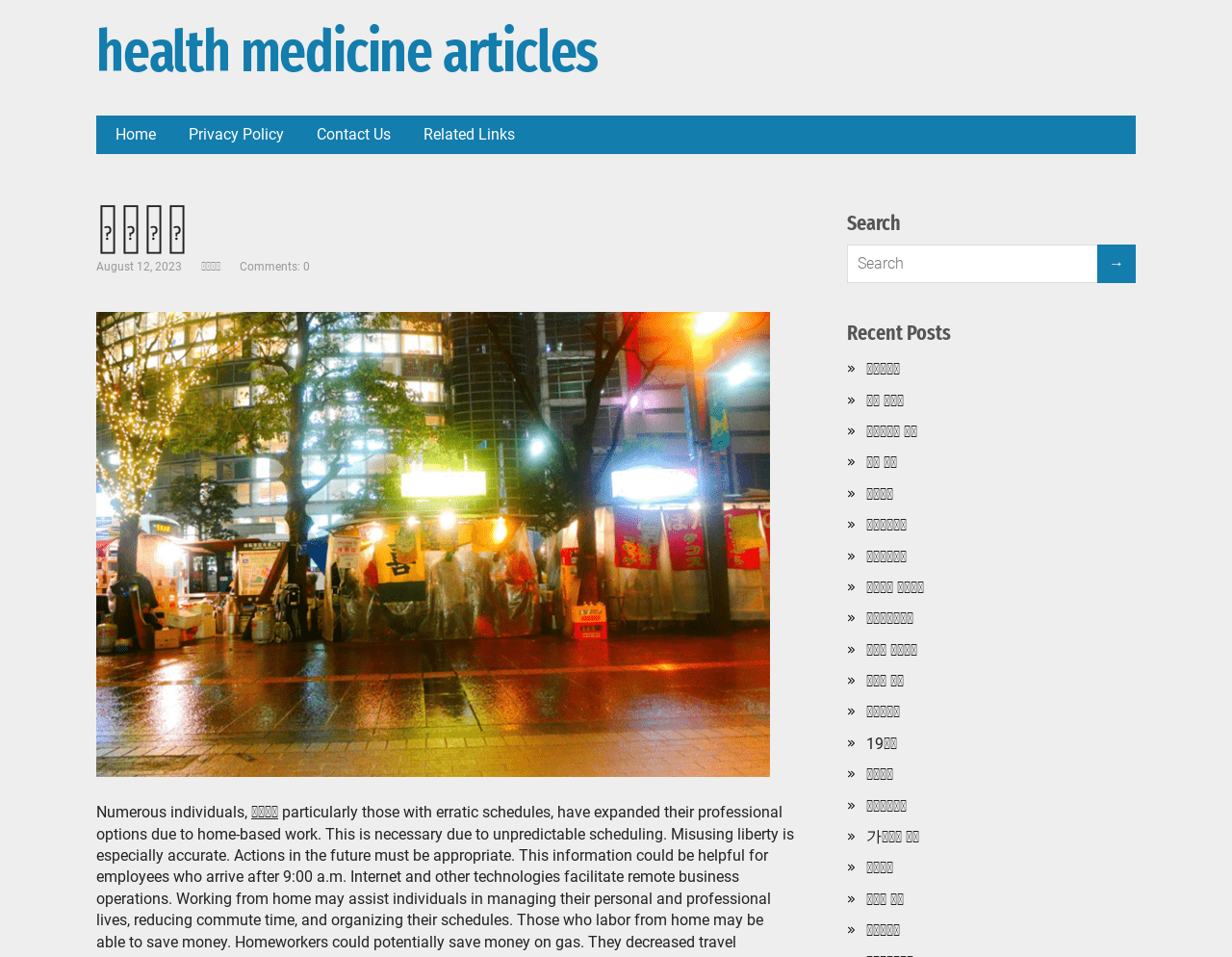Please find the bounding box for the following UI element description. Provide the coordinates in (top-left x, top-left y, bottom-right x, bottom-right y) format, with values between 0 and 1: health medicine articles

[0.078, 0.03, 0.922, 0.08]